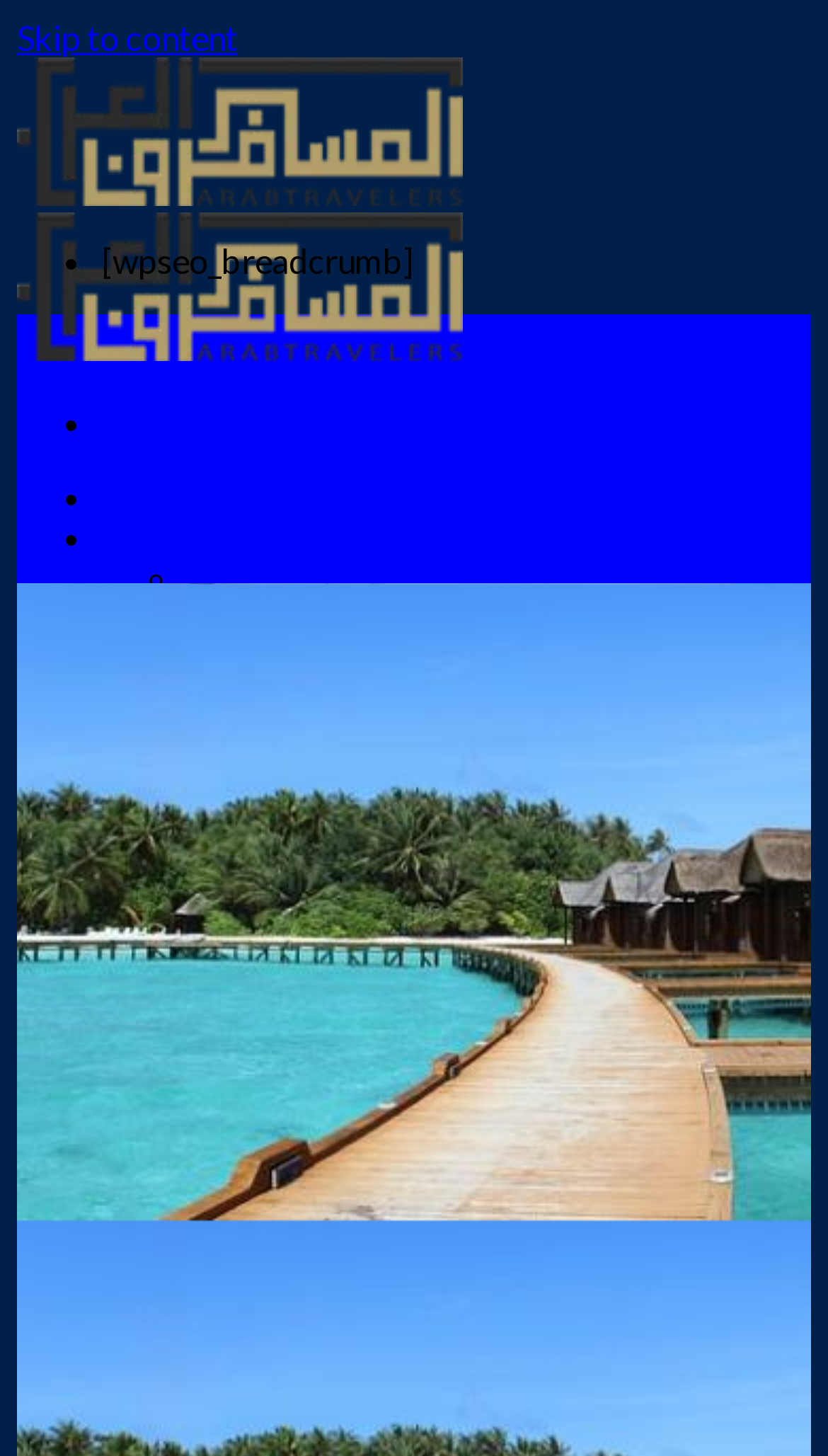Find the bounding box coordinates for the HTML element described in this sentence: "name="s" placeholder="SEARCH .."". Provide the coordinates as four float numbers between 0 and 1, in the format [left, top, right, bottom].

[0.226, 0.684, 0.679, 0.715]